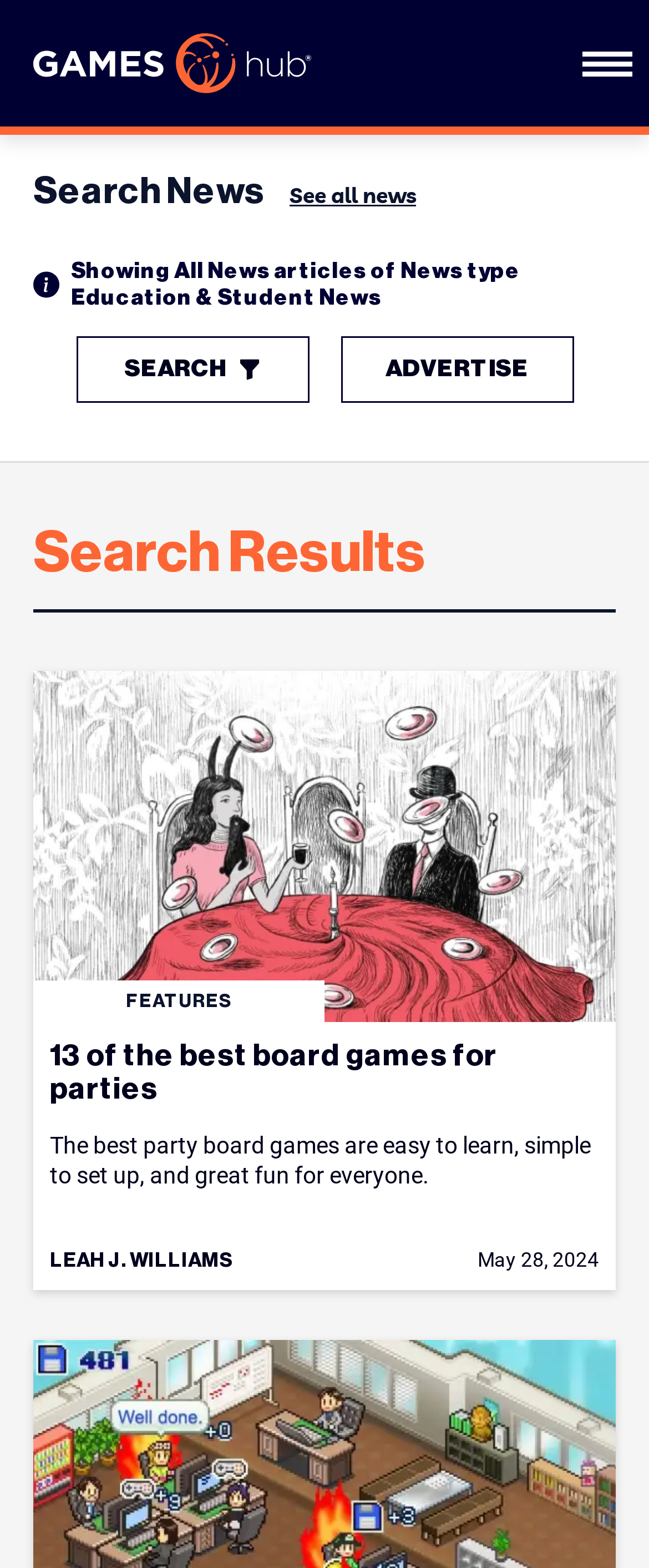Could you locate the bounding box coordinates for the section that should be clicked to accomplish this task: "Check the Facebook link".

[0.051, 0.186, 0.115, 0.213]